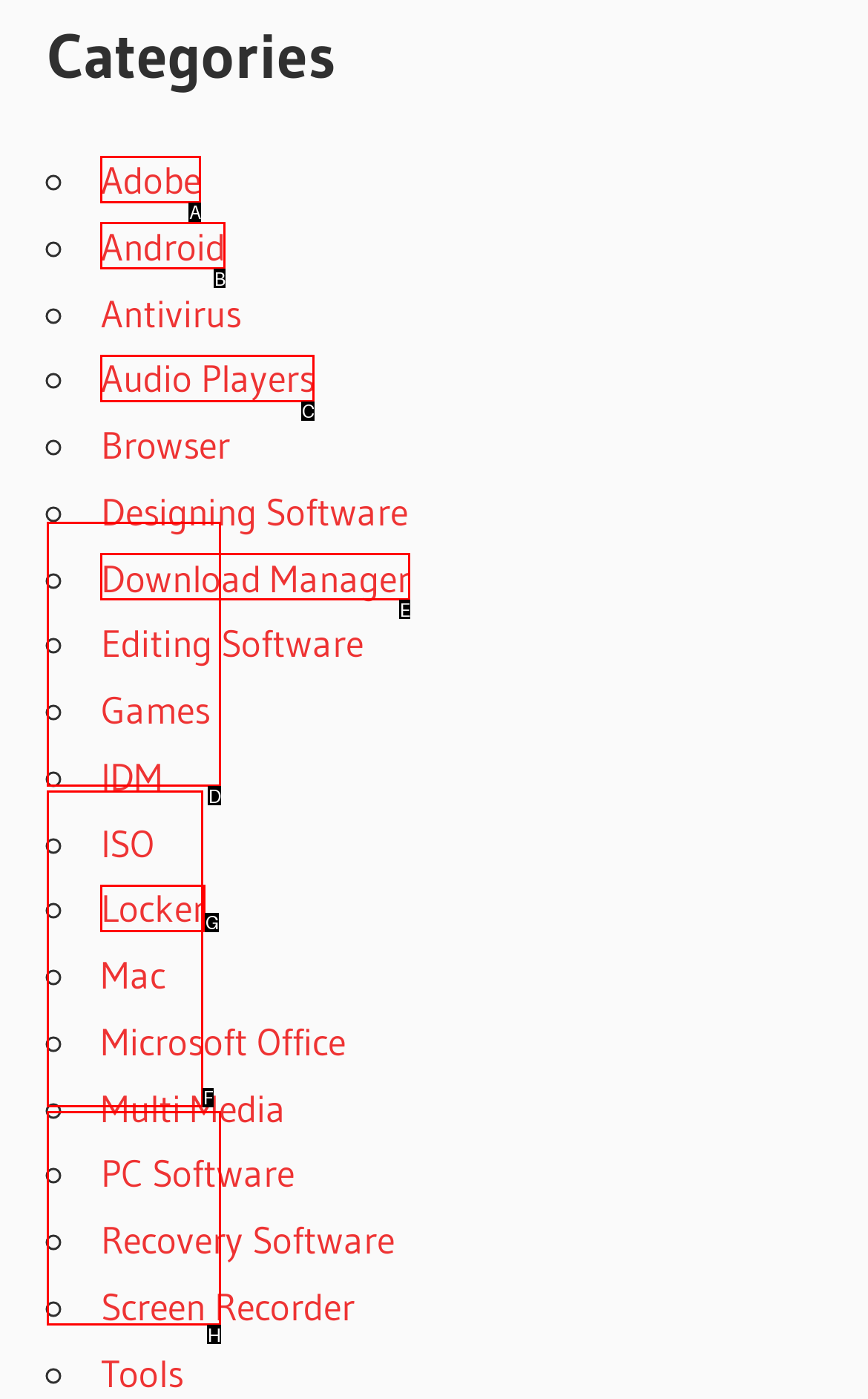Examine the description: after effects 11.0 4 download and indicate the best matching option by providing its letter directly from the choices.

H